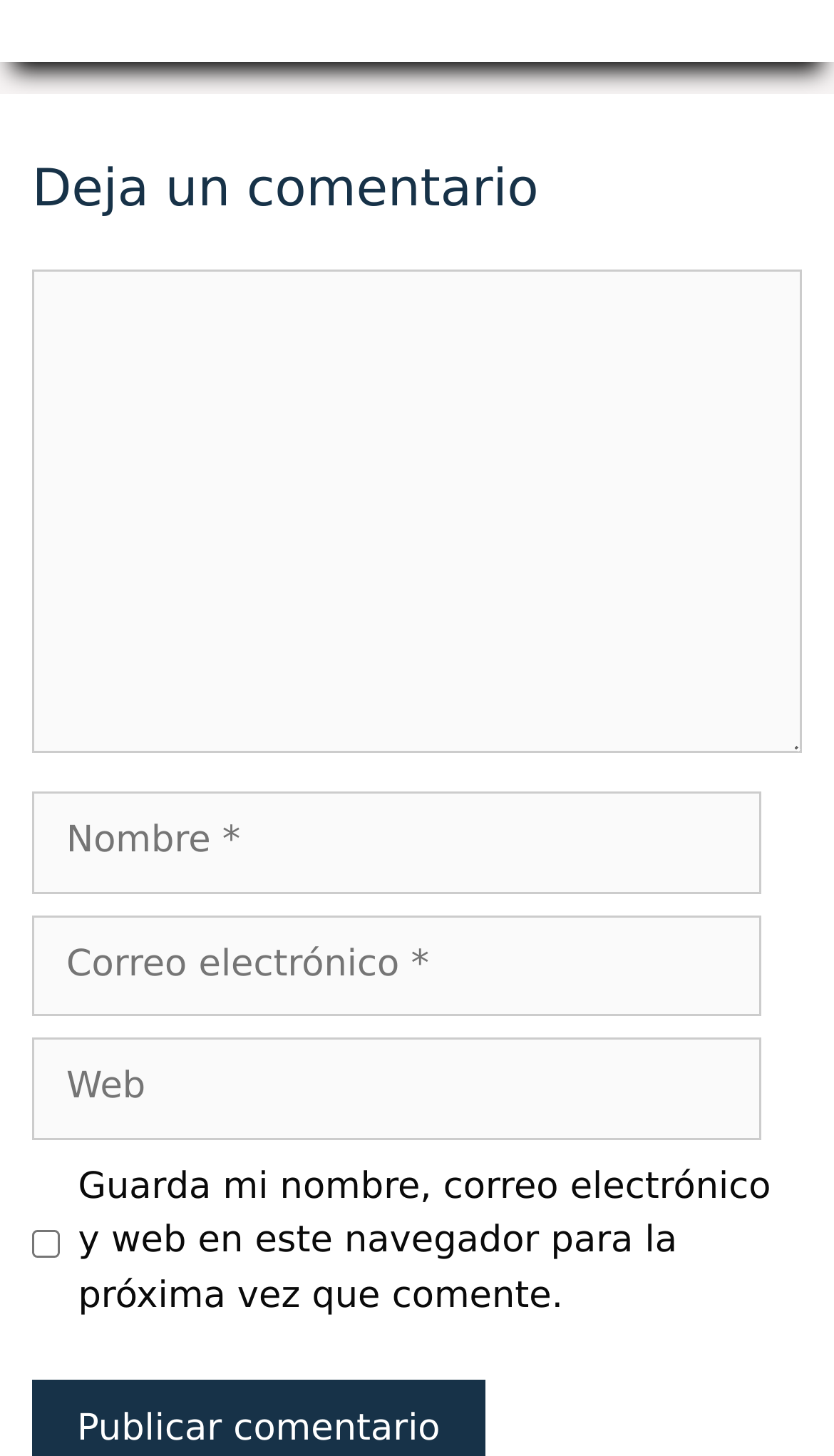Given the element description "parent_node: Comentario name="author" placeholder="Nombre *"" in the screenshot, predict the bounding box coordinates of that UI element.

[0.038, 0.544, 0.913, 0.614]